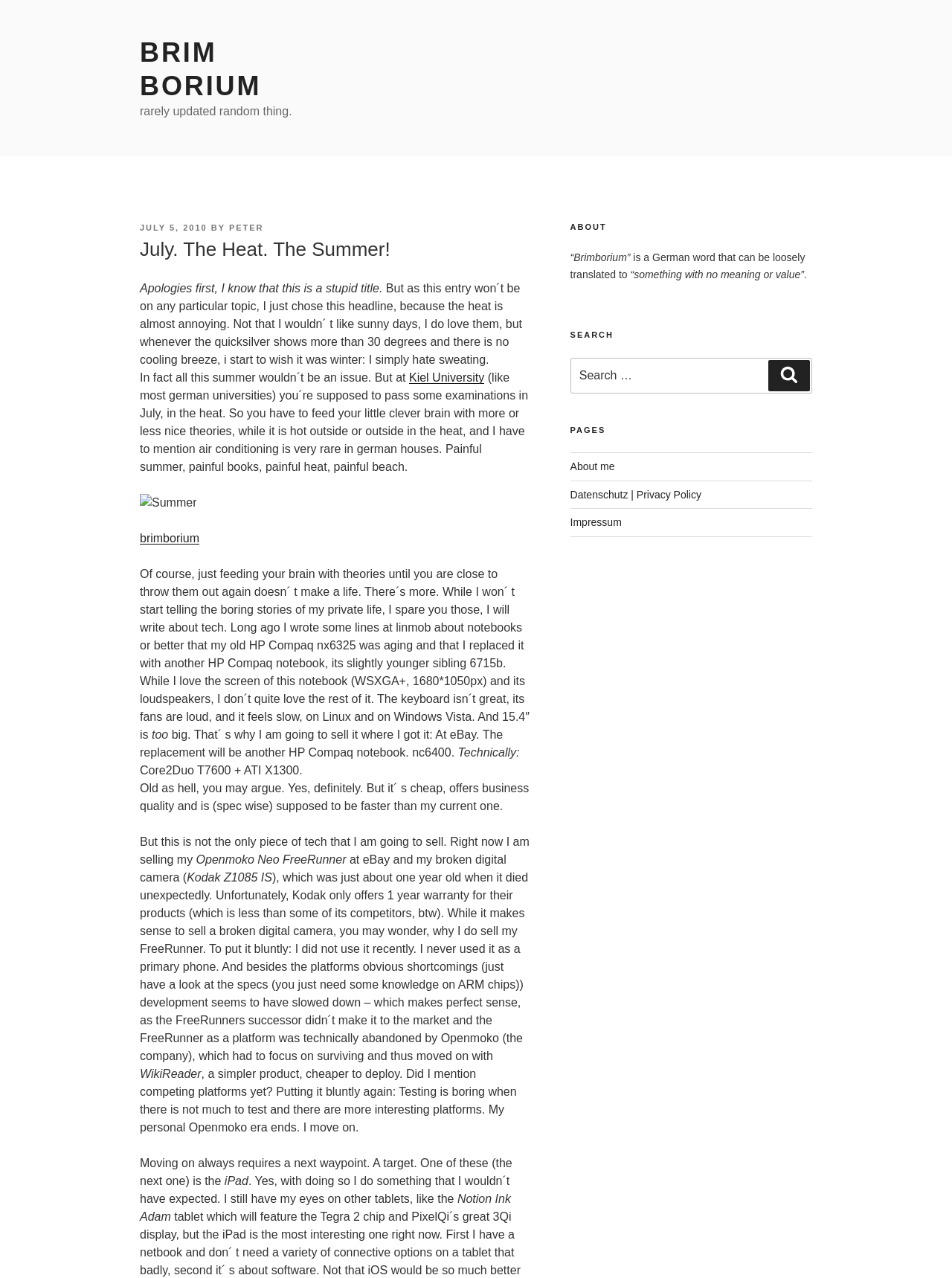What is the author of the blog post?
Give a detailed and exhaustive answer to the question.

The author of the blog post can be found in the 'POSTED ON' section, where it says 'BY PETER'.